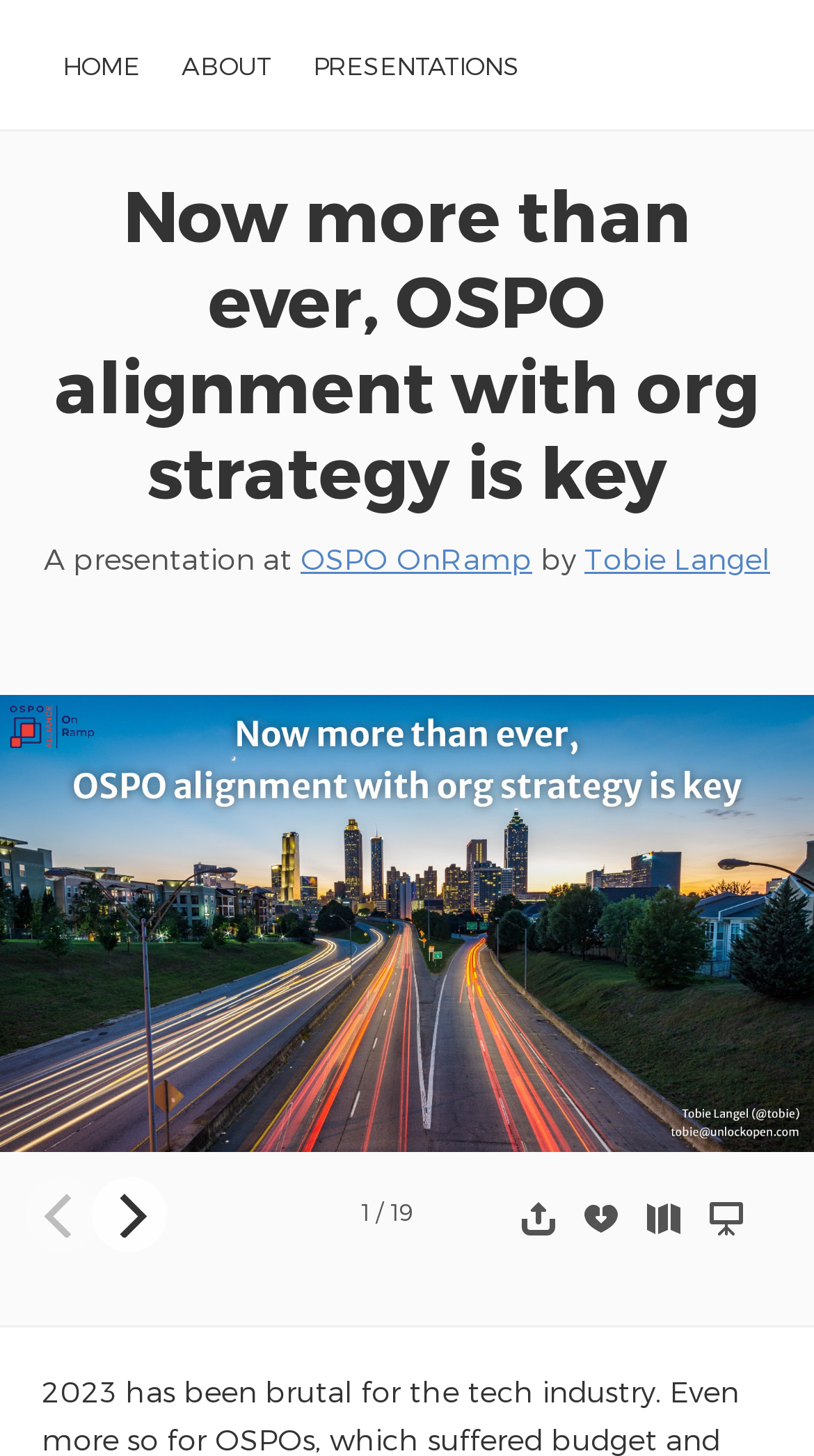Locate the bounding box coordinates of the element you need to click to accomplish the task described by this instruction: "go to home page".

[0.077, 0.034, 0.172, 0.054]